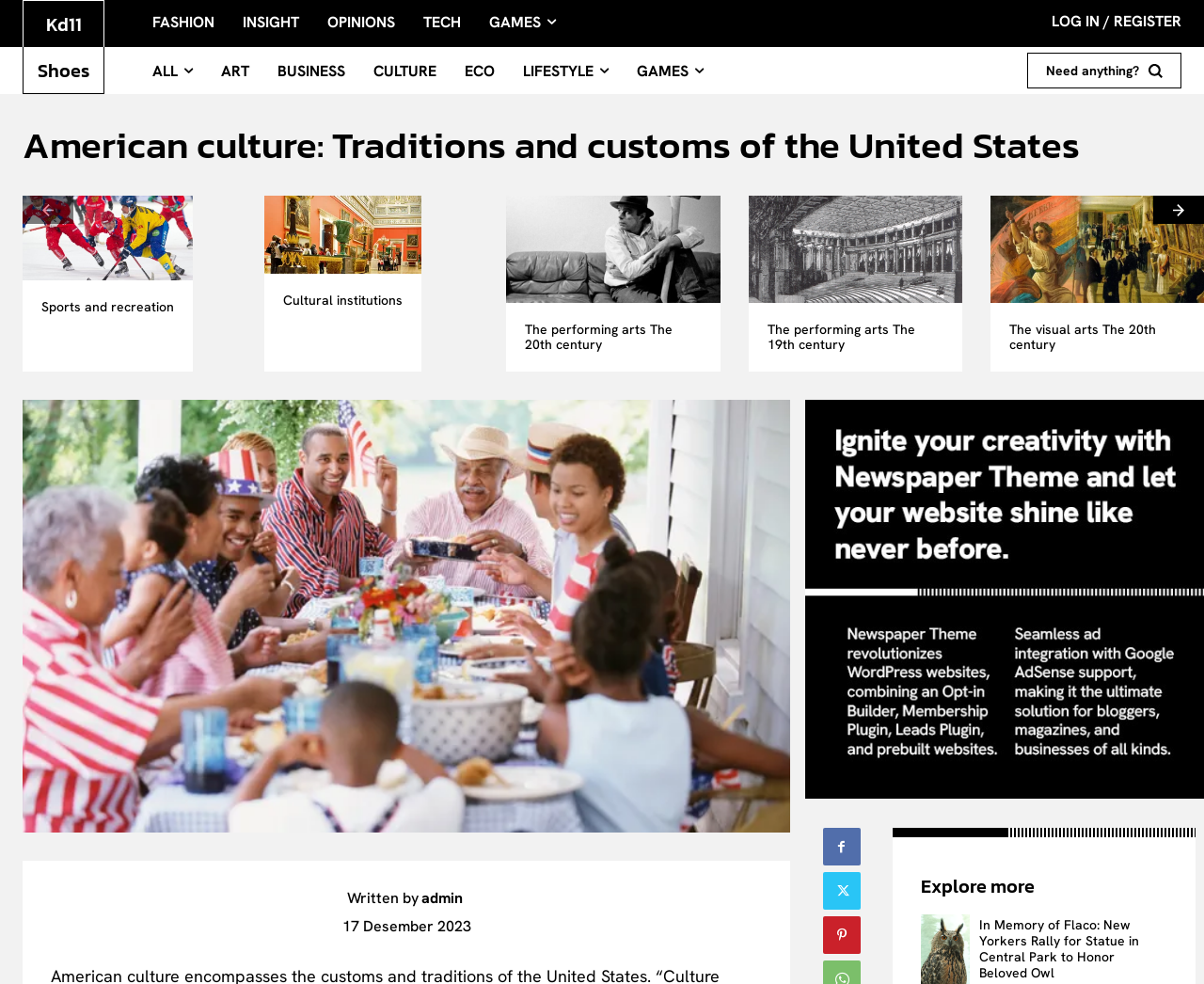Given the element description "Tech", identify the bounding box of the corresponding UI element.

[0.728, 0.361, 0.975, 0.382]